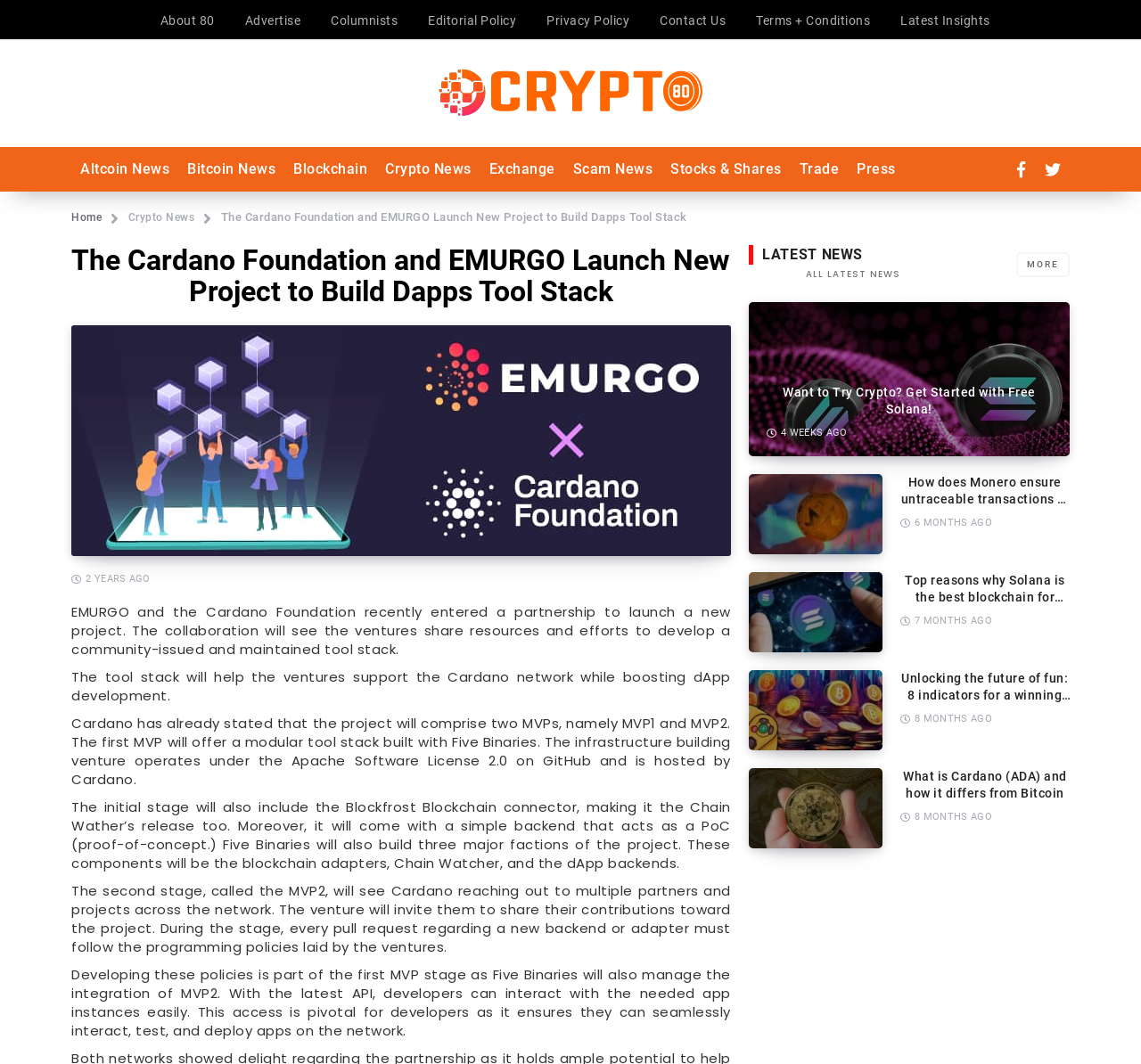Write an exhaustive caption that covers the webpage's main aspects.

The webpage is about cryptocurrency news and features a prominent article about the Cardano Foundation and EMURGO launching a new project to build a decentralized apps tool stack. The article is displayed at the top of the page, with a heading and an image. Below the article, there are several sections of news articles, each with a heading, image, and a brief summary. These sections are labeled as "LATEST NEWS" and feature articles about various cryptocurrencies, including Solana, Monero, and Cardano.

At the top of the page, there is a navigation menu with links to different sections of the website, including "About", "Advertise", "Columnists", and "Contact Us". There are also links to social media platforms and a search bar.

On the left side of the page, there are links to different categories of news, including "Altcoin News", "Bitcoin News", "Blockchain", and "Crypto News". There are also links to "Home" and "Press".

The page has a total of 9 images, including the main article image and 8 images accompanying the news articles. There are also several links to "PREVIEW" and social media platforms throughout the page.

The overall layout of the page is organized, with clear headings and concise summaries of the news articles. The use of images and links adds visual interest and makes it easy to navigate the page.